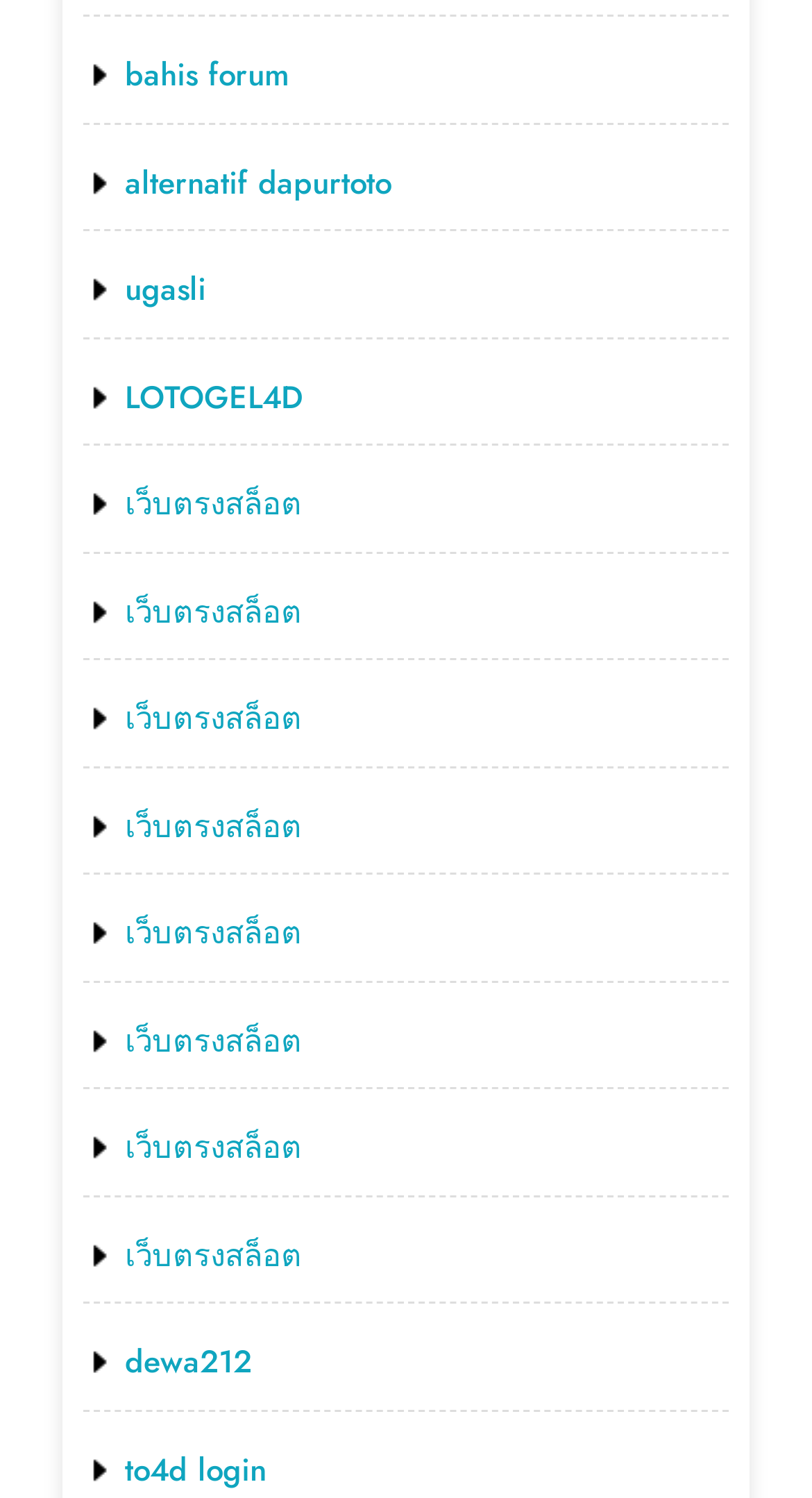Provide the bounding box coordinates of the area you need to click to execute the following instruction: "access ugasli".

[0.154, 0.178, 0.254, 0.209]